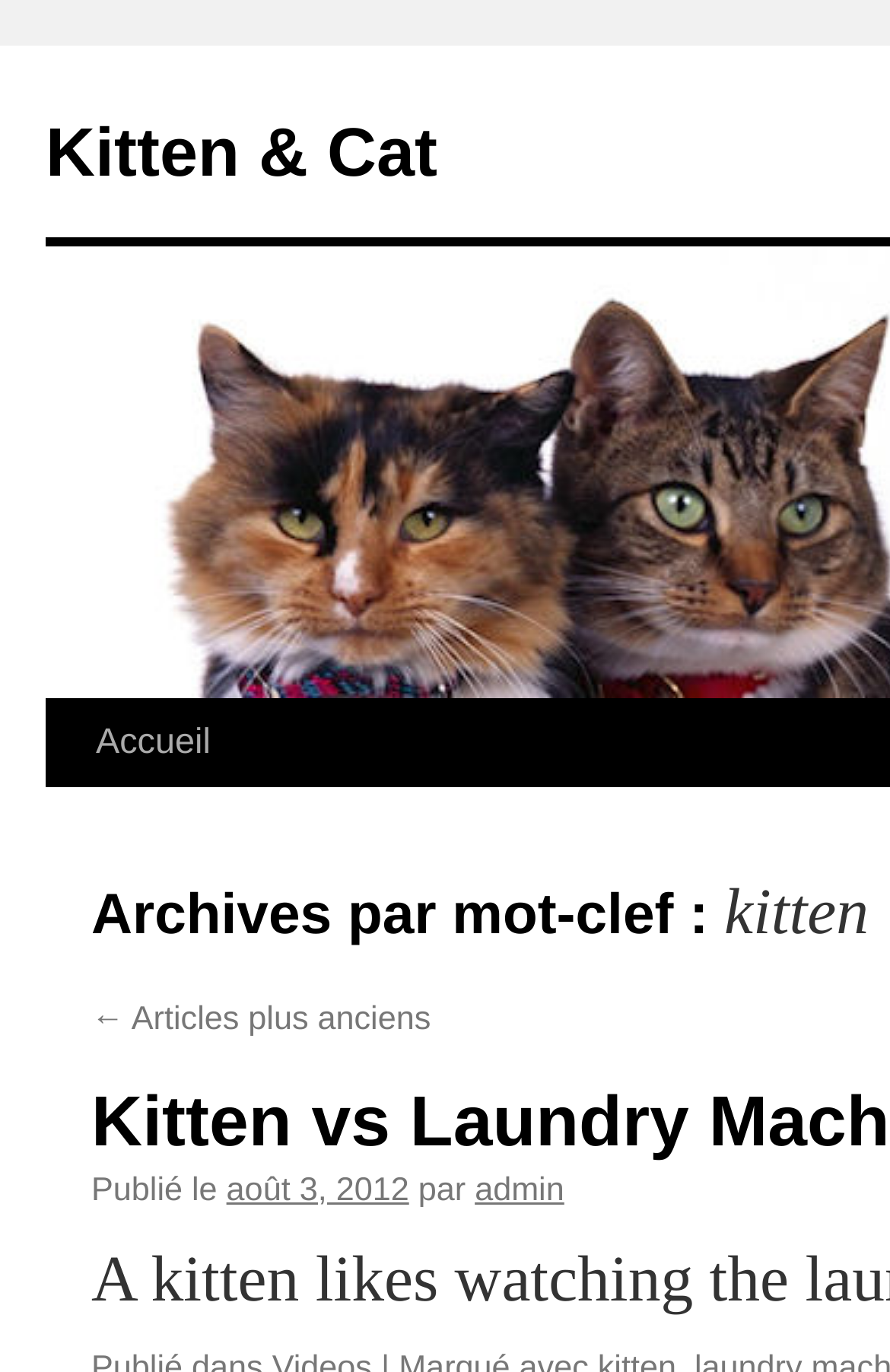Find and provide the bounding box coordinates for the UI element described with: "admin".

[0.533, 0.854, 0.634, 0.881]